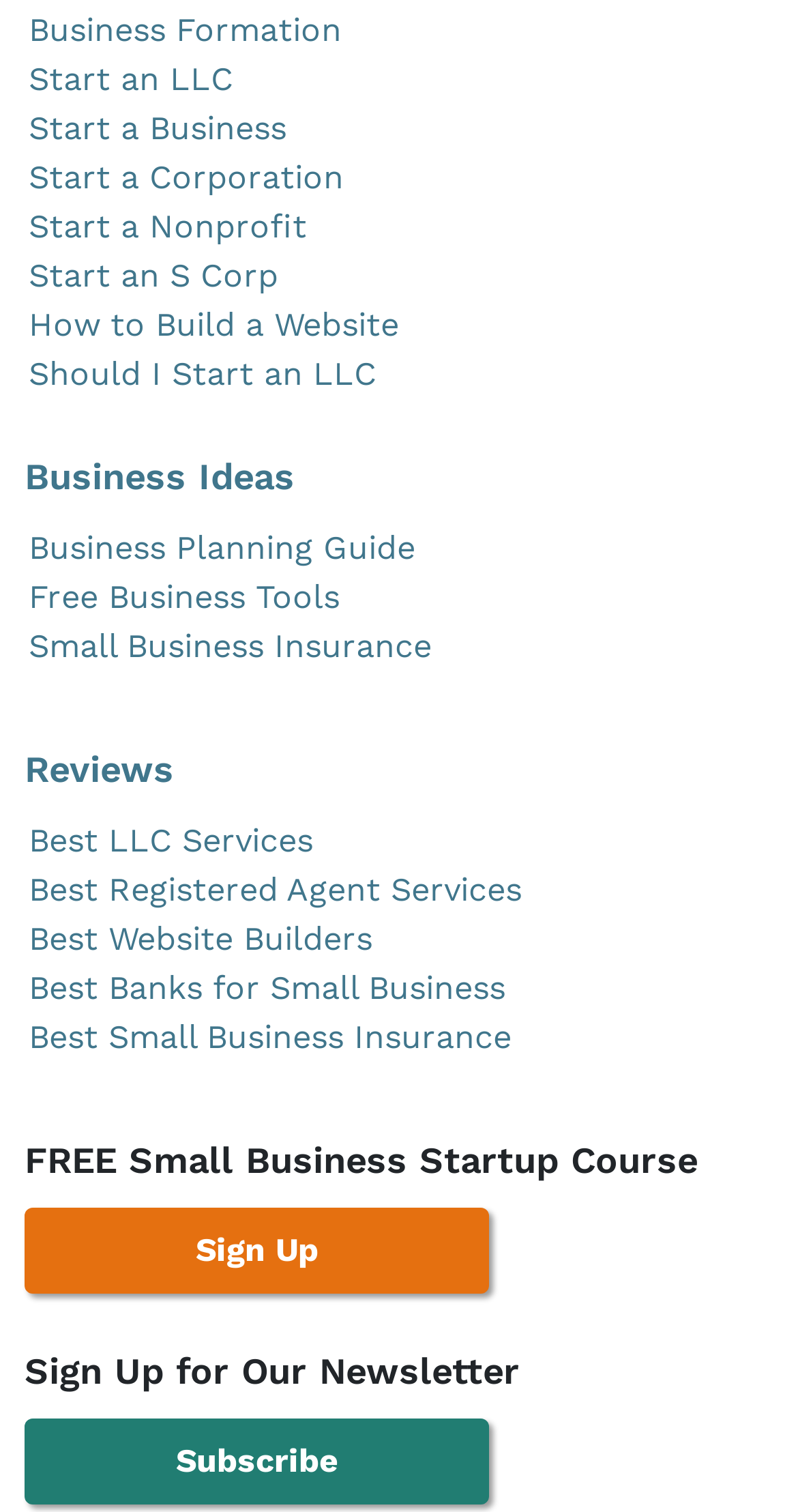Determine the bounding box coordinates of the target area to click to execute the following instruction: "Start a business."

[0.036, 0.072, 0.359, 0.098]